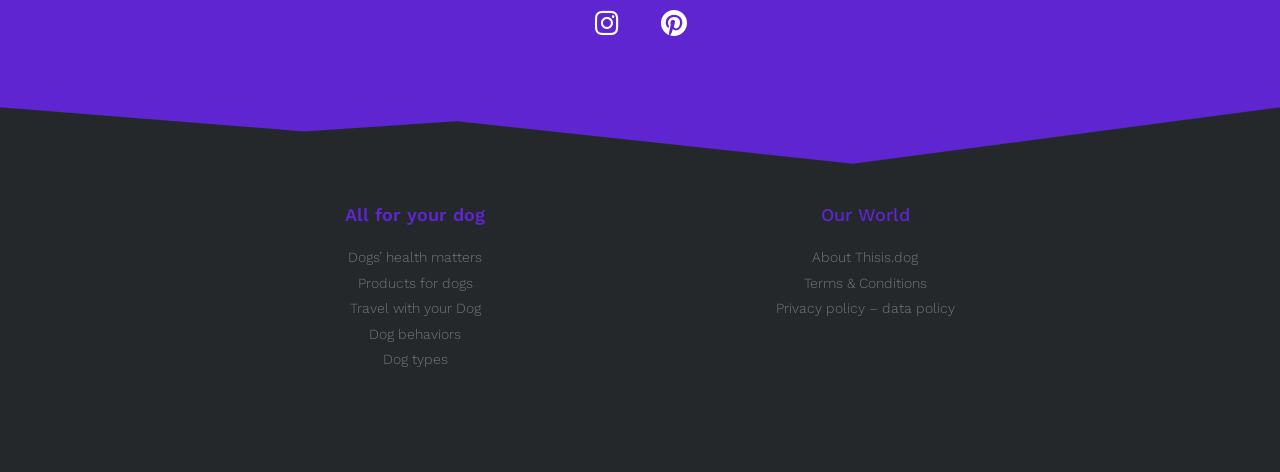What is the purpose of the 'Our World' section?
Refer to the image and provide a detailed answer to the question.

The 'Our World' section contains links such as 'About Thisis.dog', 'Terms & Conditions', and 'Privacy policy – data policy'. This suggests that the purpose of this section is to provide information about the website itself, rather than about dogs.